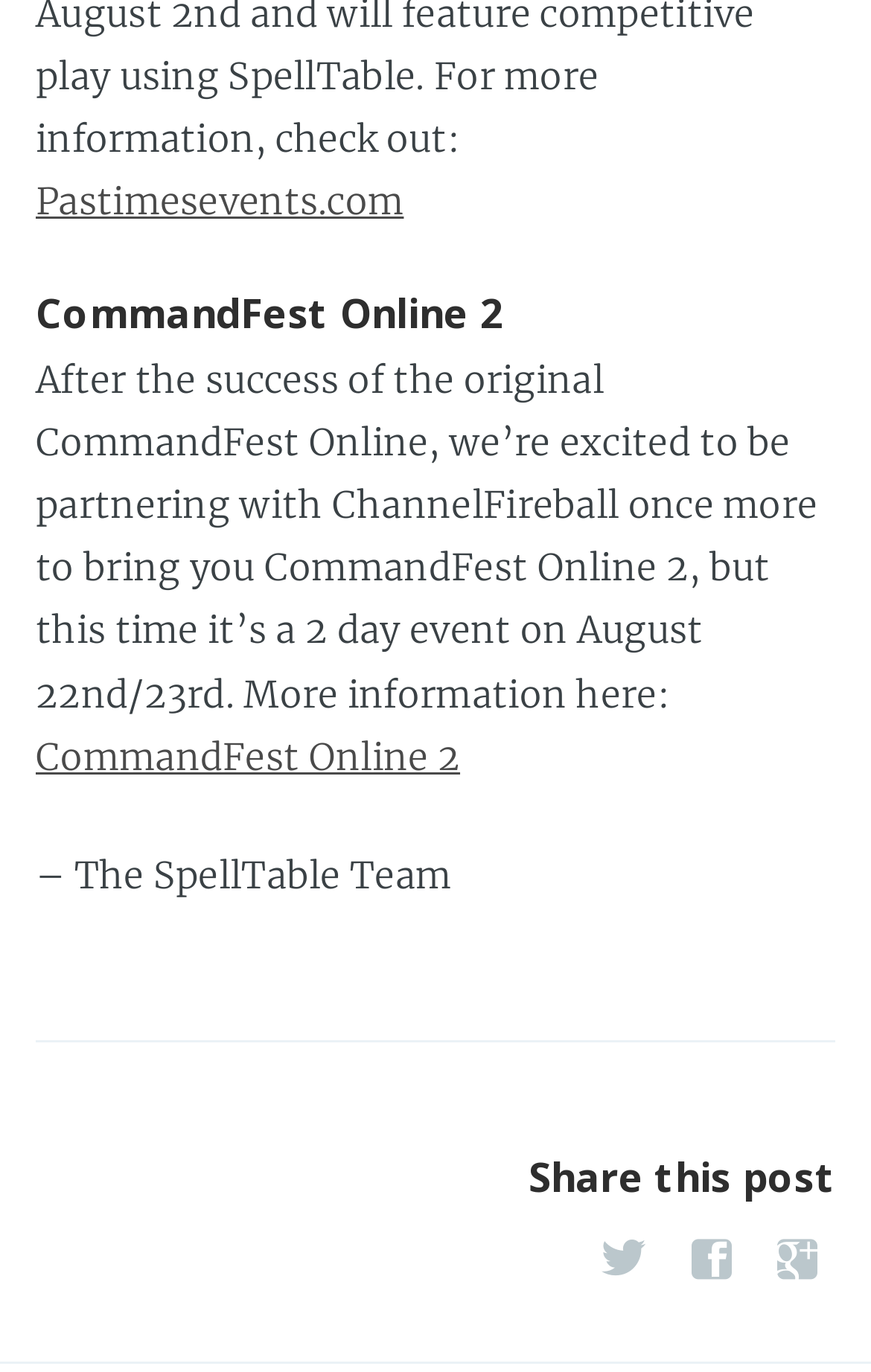Please provide the bounding box coordinates for the UI element as described: "CommandFest Online 2". The coordinates must be four floats between 0 and 1, represented as [left, top, right, bottom].

[0.041, 0.535, 0.528, 0.568]